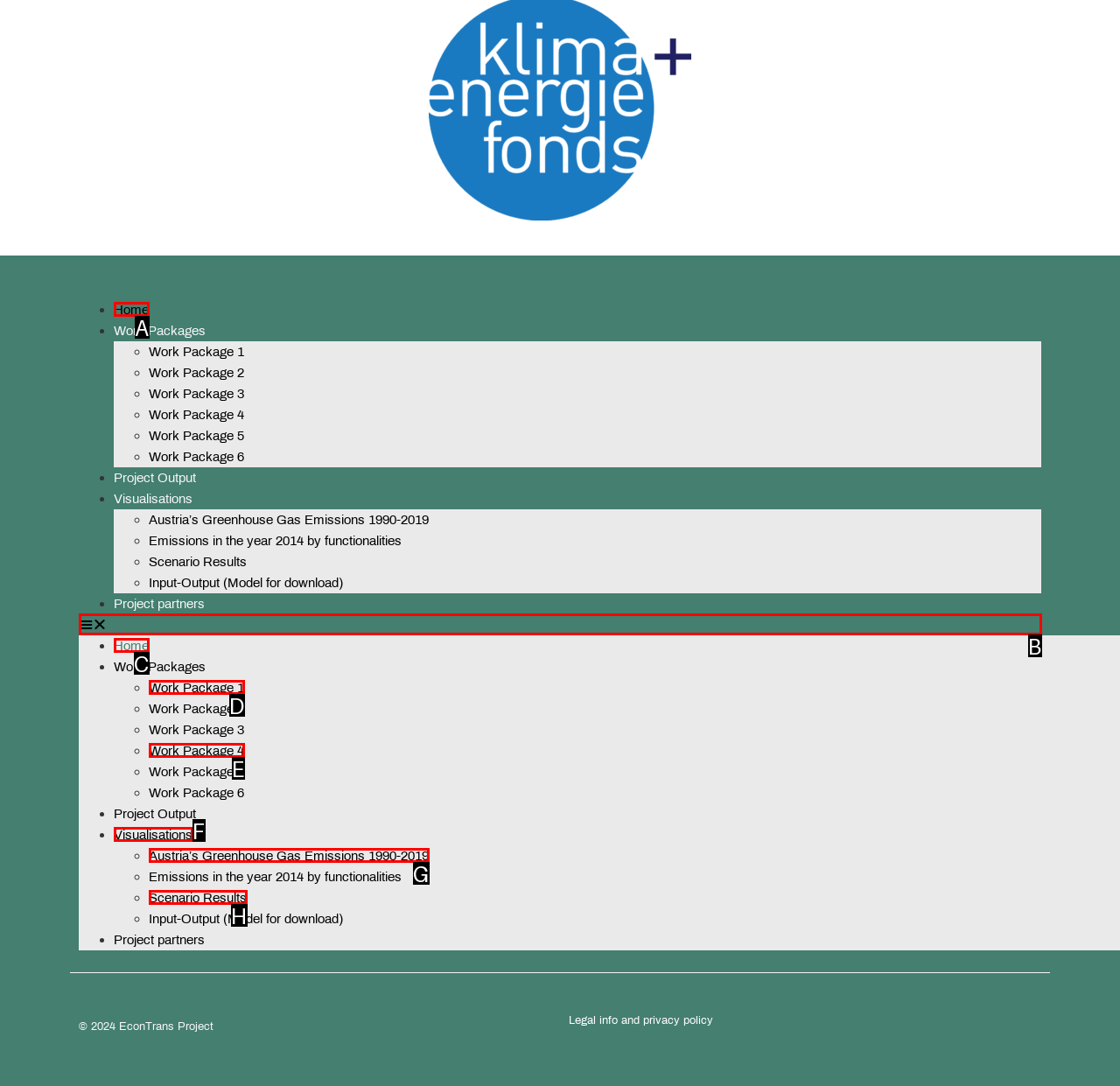Given the description: Austria’s Greenhouse Gas Emissions 1990-2019, identify the corresponding option. Answer with the letter of the appropriate option directly.

G